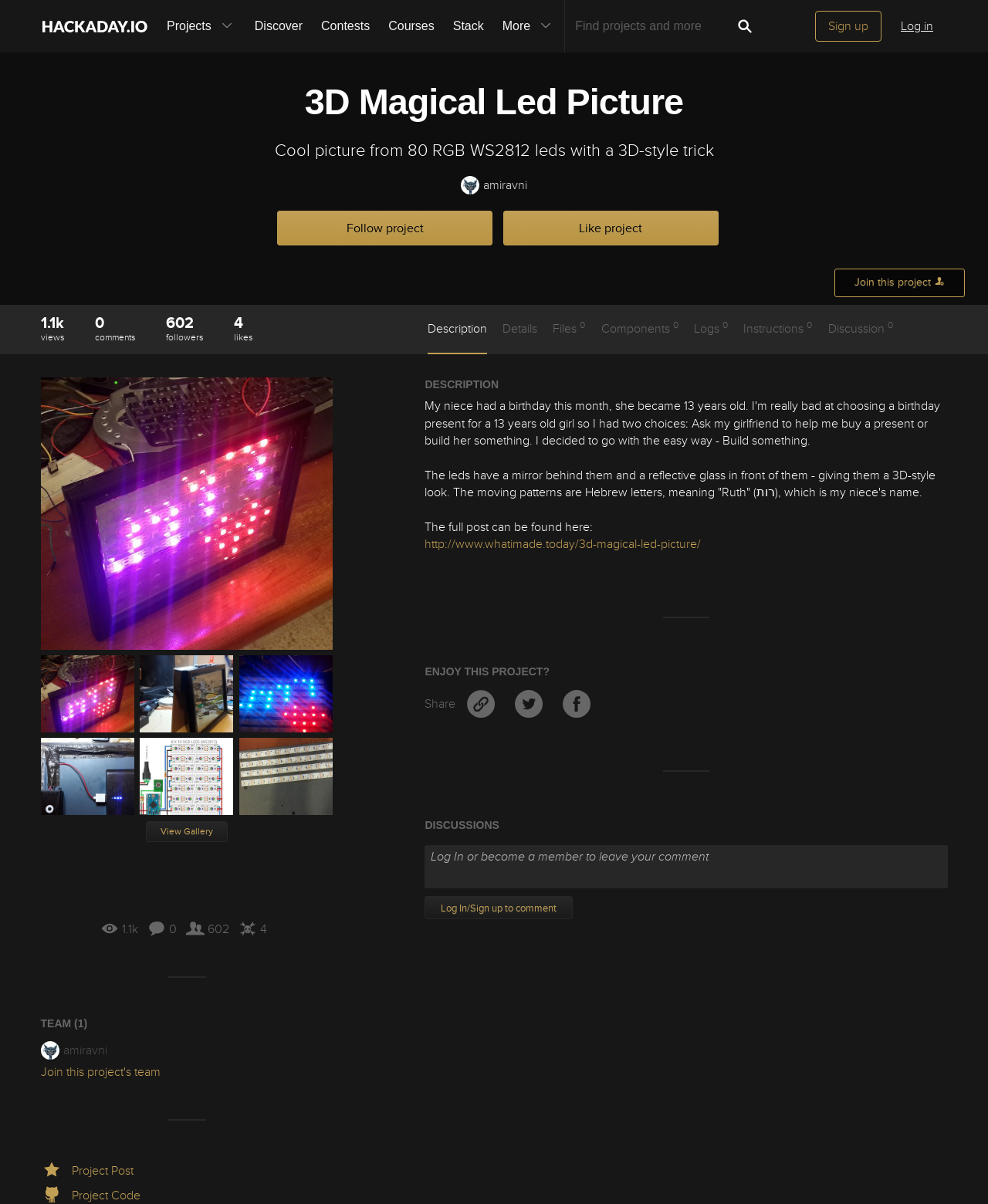Describe the entire webpage, focusing on both content and design.

This webpage is about a project called "3D Magical Led Picture" on Hackaday.io. At the top, there is a navigation menu with links to "Hackaday.io", "Projects", "Discover", "Contests", "Courses", and "Stack". Below the navigation menu, there is a search bar with a "Search" button and a "Sign up" and "Log in" links.

The main content of the page is divided into several sections. The first section has a heading "3D Magical Led Picture" and a brief description of the project, which is a cool picture made from 80 RGB WS2812 LEDs with a 3D-style trick. Below the description, there are links to "Follow project" and "Like project".

The next section displays project statistics, including the view count, comments, followers, and likes. There are also links to "Description", "Details", "Files", "Components", "Logs", "Instructions", and "Discussion".

Below the statistics, there is a gallery section with several links to view the project's images. The images are arranged in a grid layout.

The following section is about the project team, with a heading "TEAM (1)" and a link to "amiravni amiravni", who is the team member. There is also a link to "Join this project's team".

The next section is about the project's description, with a heading "DESCRIPTION". The description explains how the 3D-style look is achieved using mirrors and reflective glass, and that the moving patterns are Hebrew letters meaning "Ruth", which is the creator's niece's name. There is also a link to the full post on another website.

Finally, there is a section that asks if the user enjoys the project, with a "Share" button and a link to share the project.